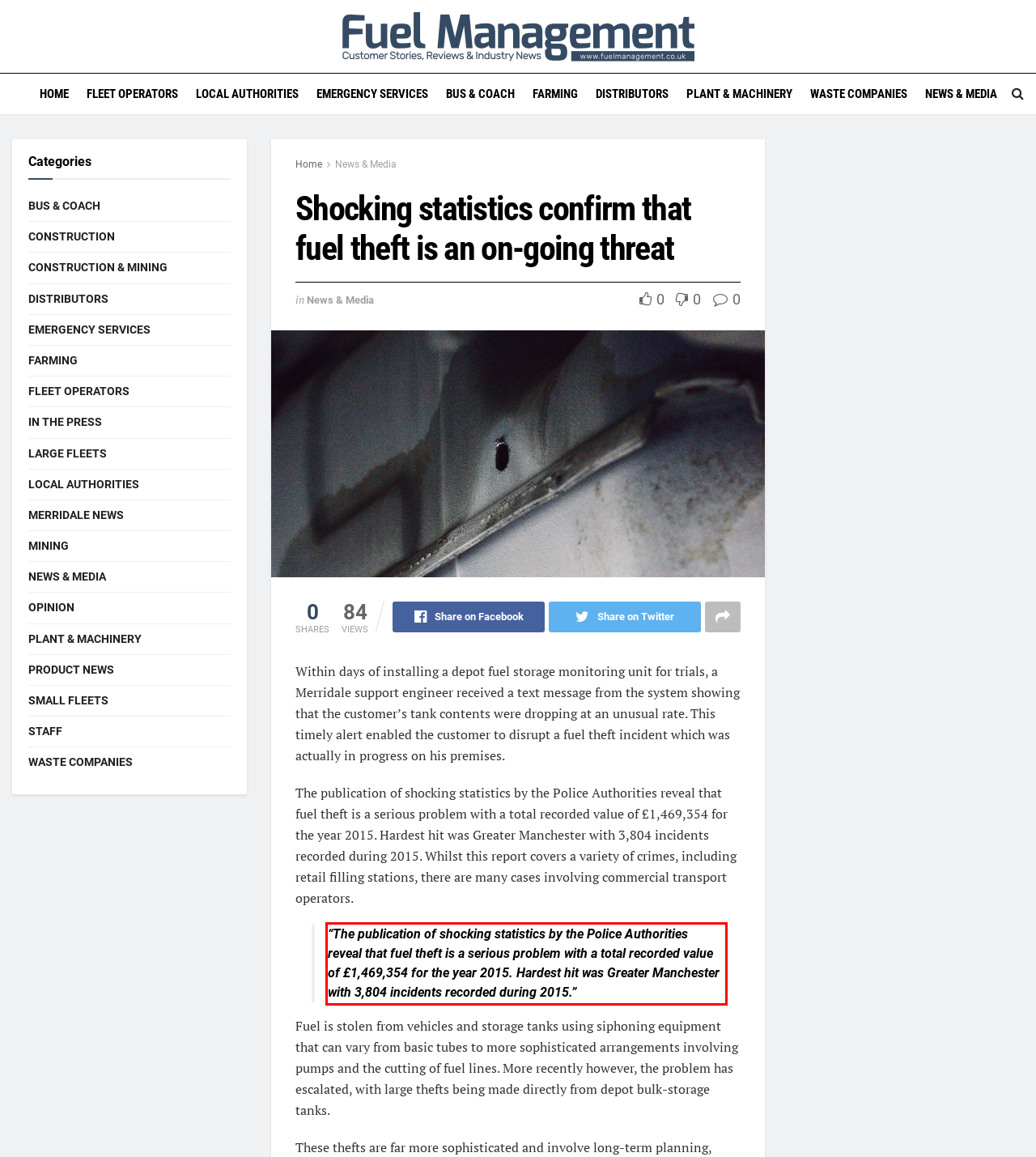From the screenshot of the webpage, locate the red bounding box and extract the text contained within that area.

“The publication of shocking statistics by the Police Authorities reveal that fuel theft is a serious problem with a total recorded value of £1,469,354 for the year 2015. Hardest hit was Greater Manchester with 3,804 incidents recorded during 2015.”